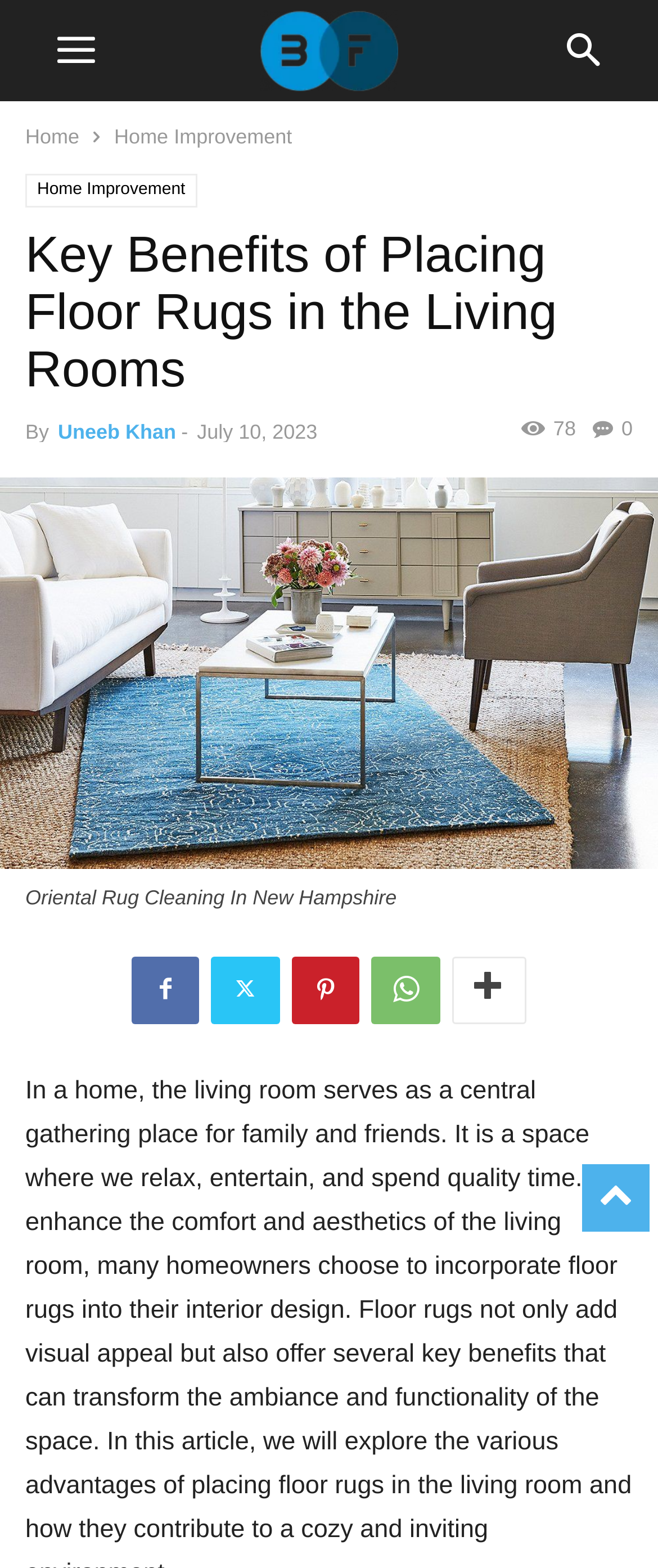Identify and provide the main heading of the webpage.

Key Benefits of Placing Floor Rugs in the Living Rooms